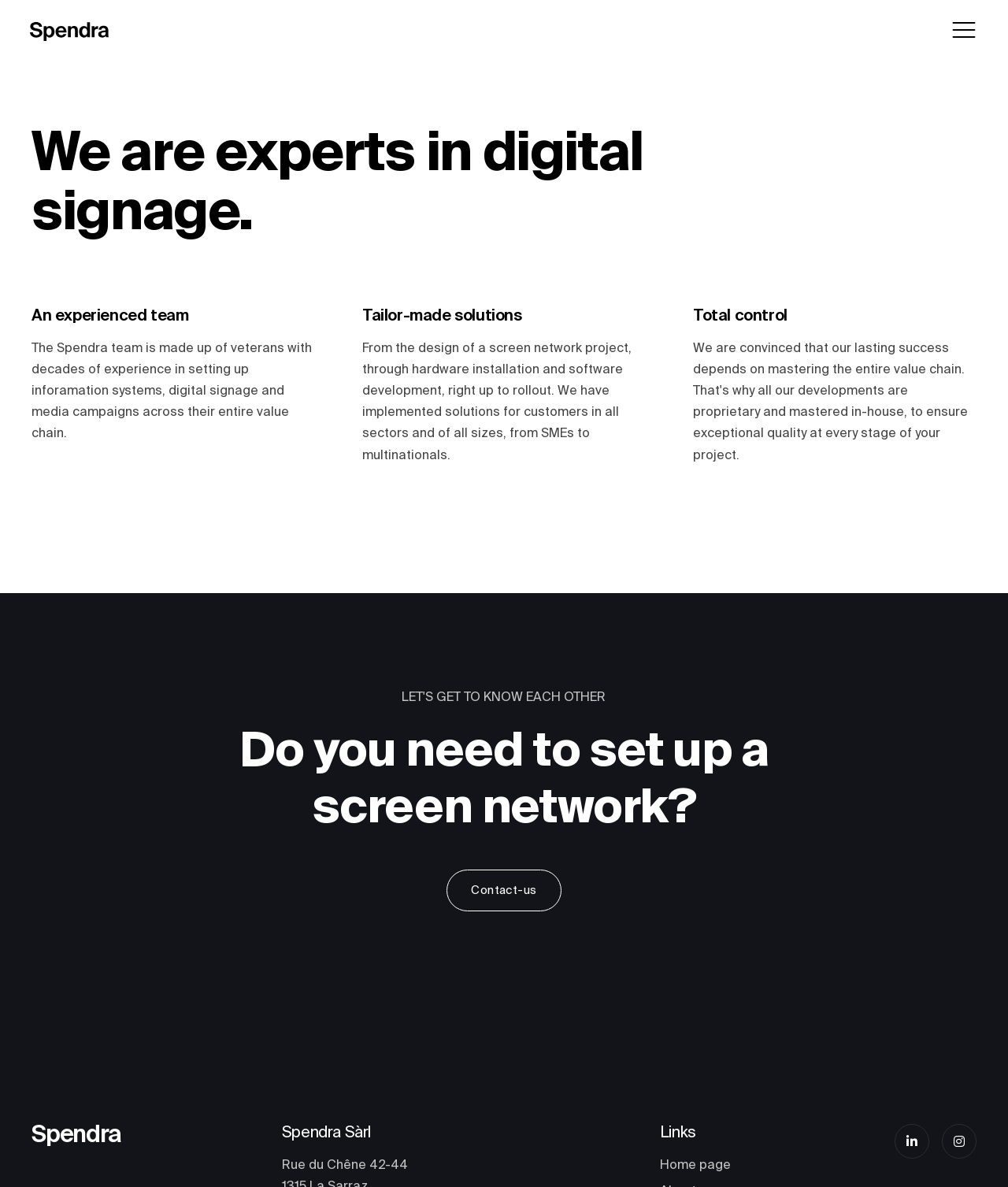Specify the bounding box coordinates of the area to click in order to follow the given instruction: "Click the hello@spendra.swiss email link."

[0.662, 0.298, 0.906, 0.318]